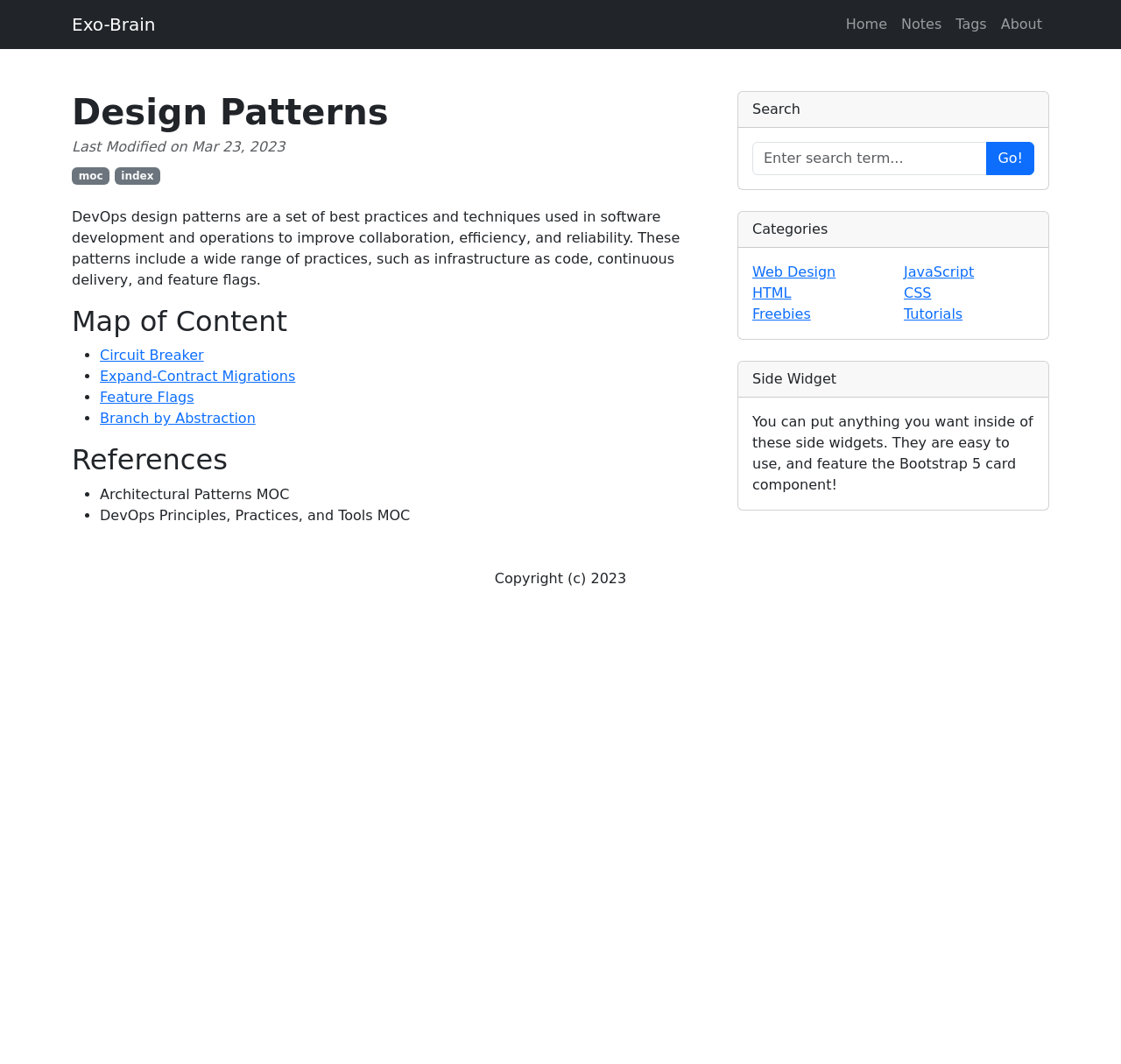Produce an extensive caption that describes everything on the webpage.

The webpage is titled "Exo-Brain | Design Patterns" and has a navigation menu at the top with links to "Home", "Notes", "Tags", and "About". Below the navigation menu, there is a main article section that takes up most of the page. 

At the top of the article section, there is a header with the title "Design Patterns" and a timestamp indicating when the content was last modified. Below the header, there is a brief introduction to DevOps design patterns, which are a set of best practices and techniques used in software development and operations to improve collaboration, efficiency, and reliability.

Following the introduction, there is a section titled "Map of Content" that lists several design patterns, including "Circuit Breaker", "Expand-Contract Migrations", "Feature Flags", and "Branch by Abstraction". Each pattern is represented by a bullet point and a link to more information.

Below the "Map of Content" section, there is a "References" section that lists two resources: "Architectural Patterns MOC" and "DevOps Principles, Practices, and Tools MOC". 

On the right side of the page, there is a search bar with a text box and a "Go!" button. Below the search bar, there are links to various categories, including "Web Design", "HTML", "Freebies", "JavaScript", "CSS", and "Tutorials". 

Further down on the right side, there is a side widget with a brief description of how it can be used. At the very bottom of the page, there is a copyright notice indicating that the content is copyrighted to 2023.